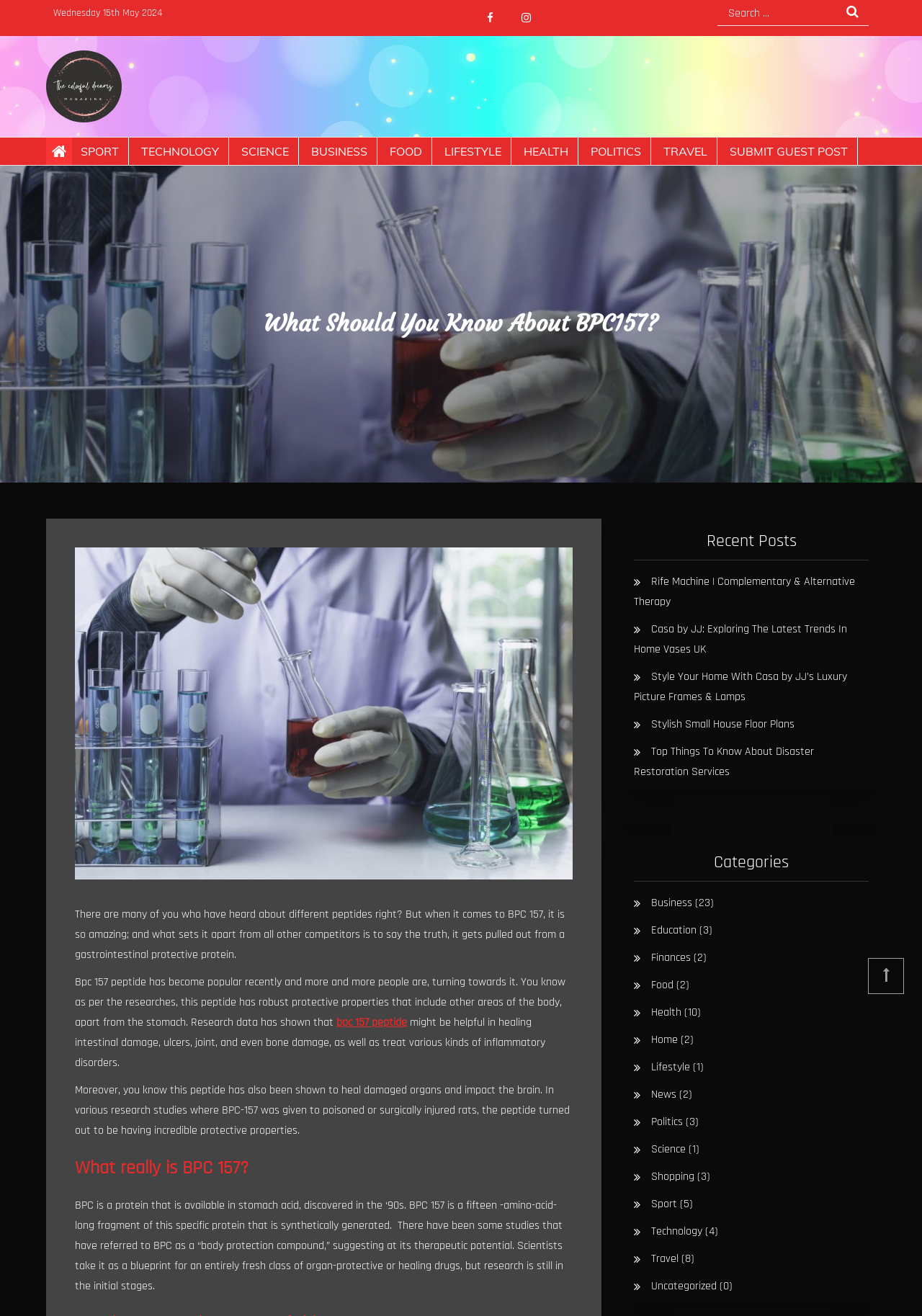Locate the bounding box coordinates of the clickable region necessary to complete the following instruction: "Click the 'Contents' link". Provide the coordinates in the format of four float numbers between 0 and 1, i.e., [left, top, right, bottom].

None